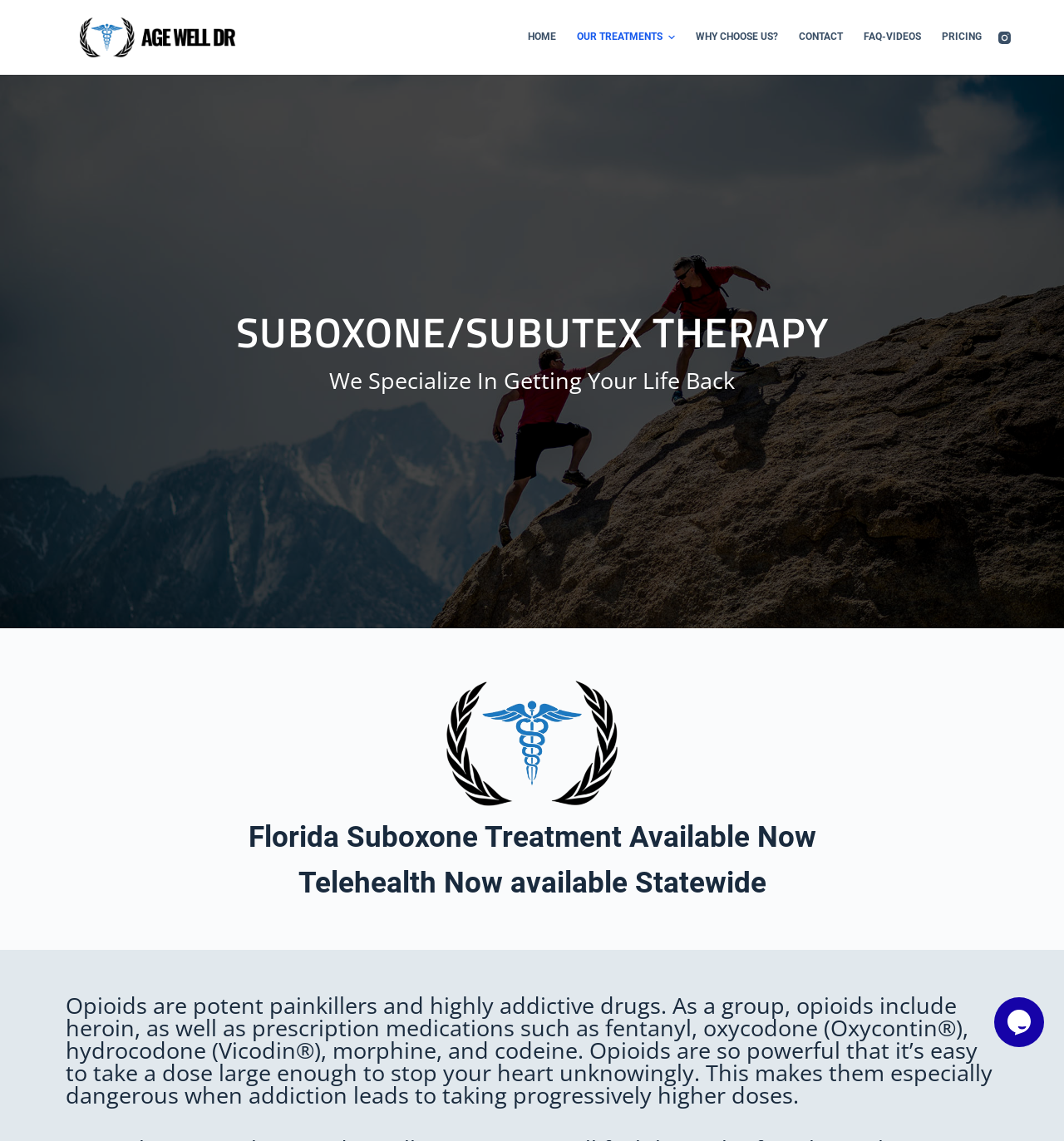What is the name of the doctor or clinic?
Refer to the image and provide a one-word or short phrase answer.

Age Well Dr